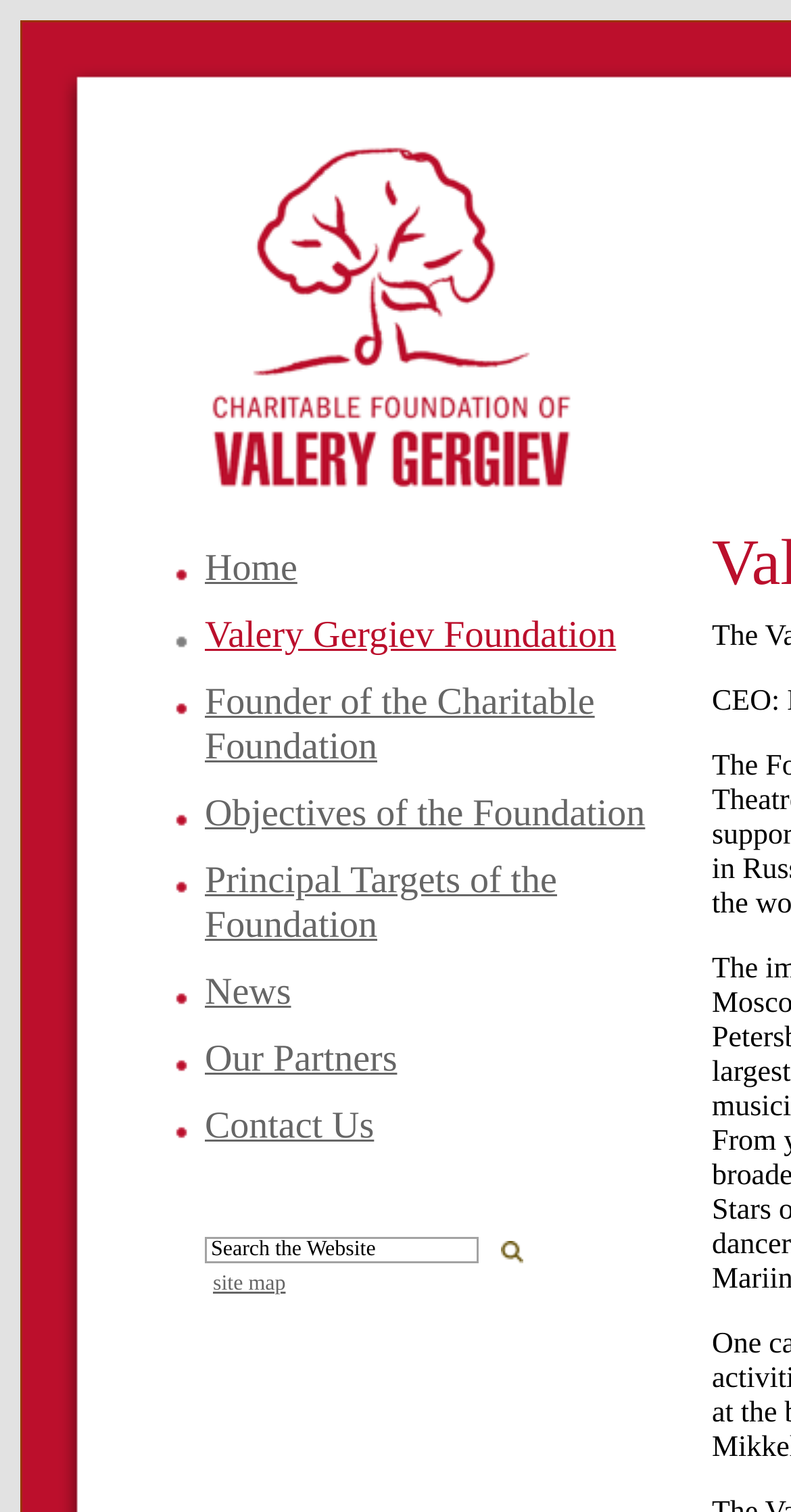Pinpoint the bounding box coordinates of the element to be clicked to execute the instruction: "Click the MENU button".

None